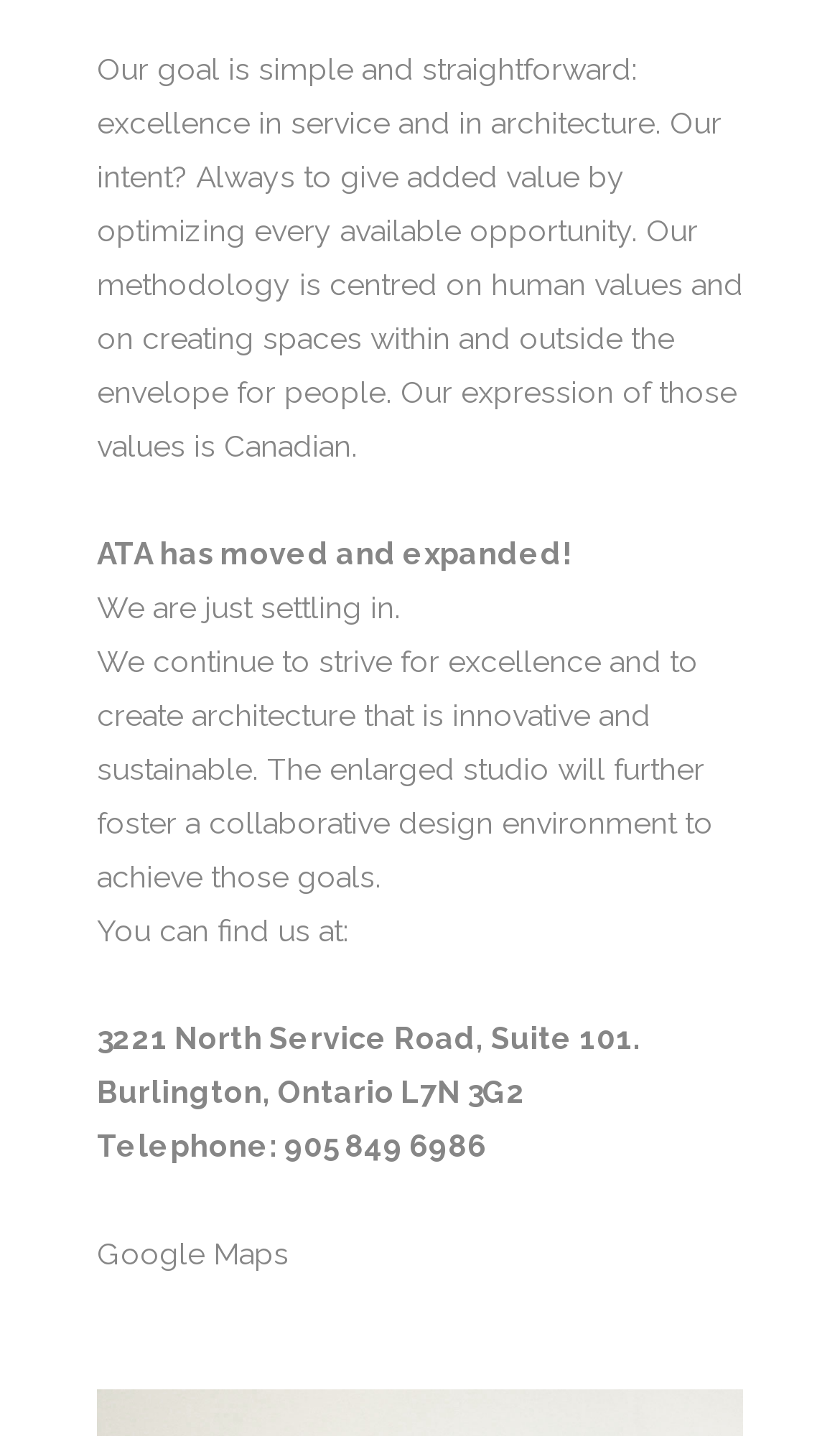Provide a brief response using a word or short phrase to this question:
What is the company's location?

Burlington, Ontario